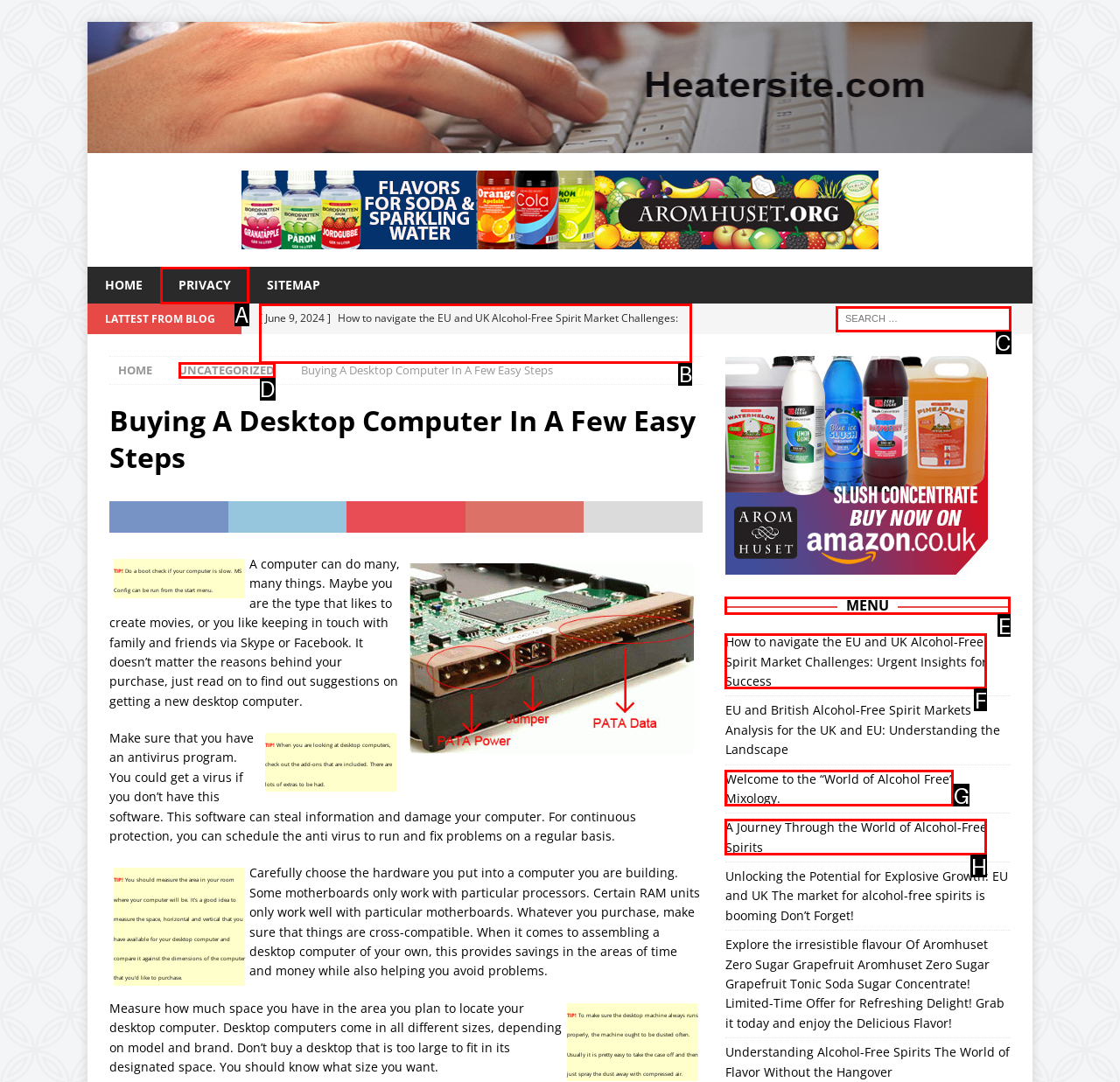Which letter corresponds to the correct option to complete the task: Explore the 'MENU'?
Answer with the letter of the chosen UI element.

E